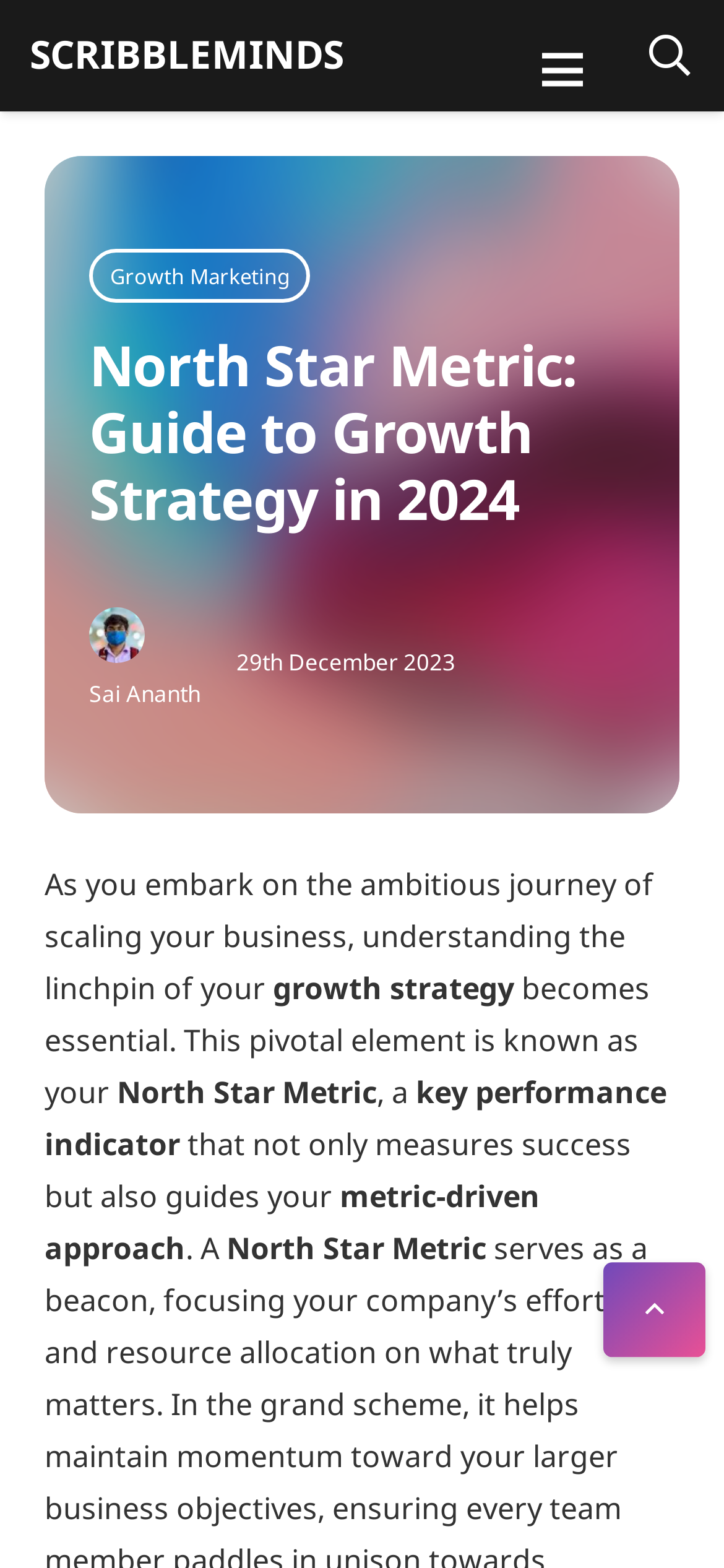Highlight the bounding box of the UI element that corresponds to this description: "Inspiration & Planning".

None